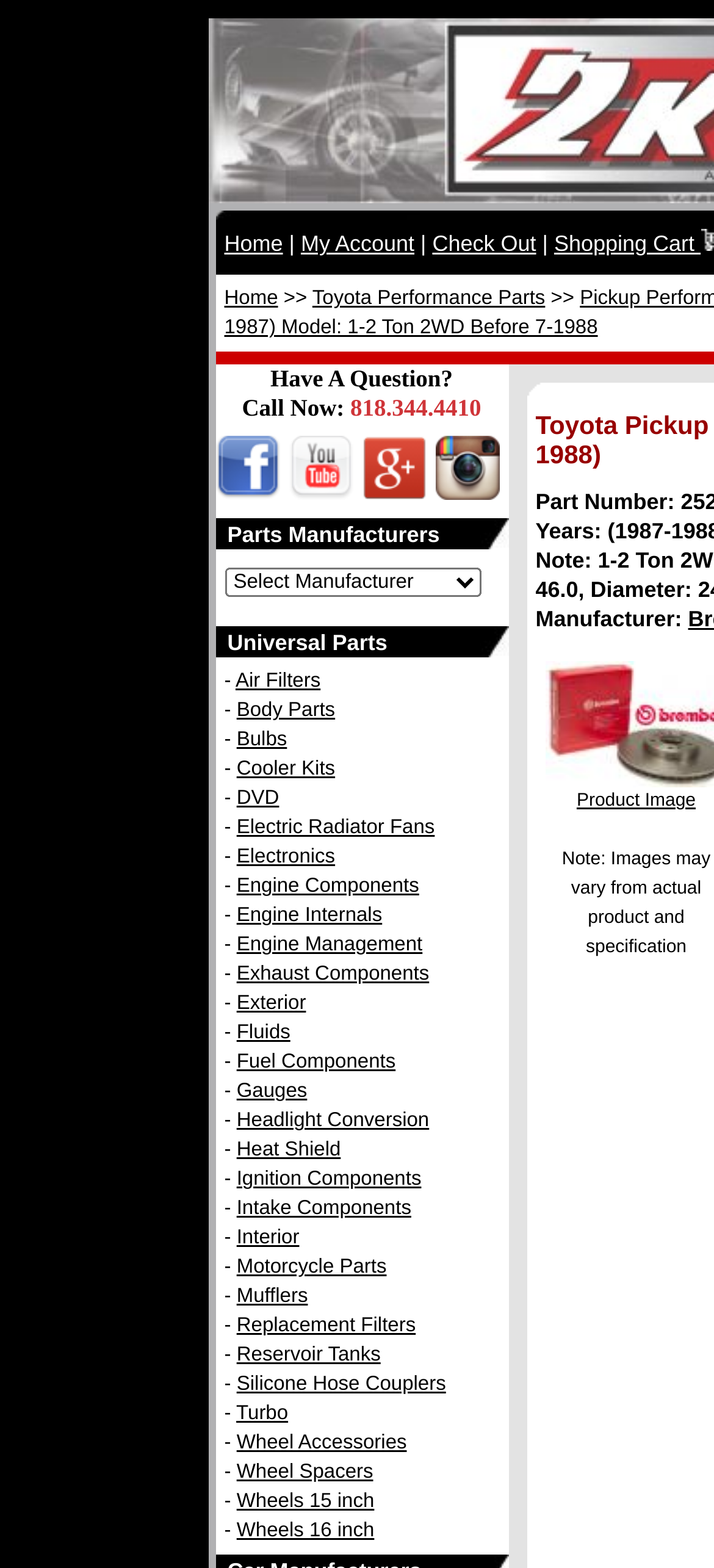Determine the bounding box coordinates of the clickable element to complete this instruction: "Click on Home". Provide the coordinates in the format of four float numbers between 0 and 1, [left, top, right, bottom].

[0.314, 0.147, 0.396, 0.163]